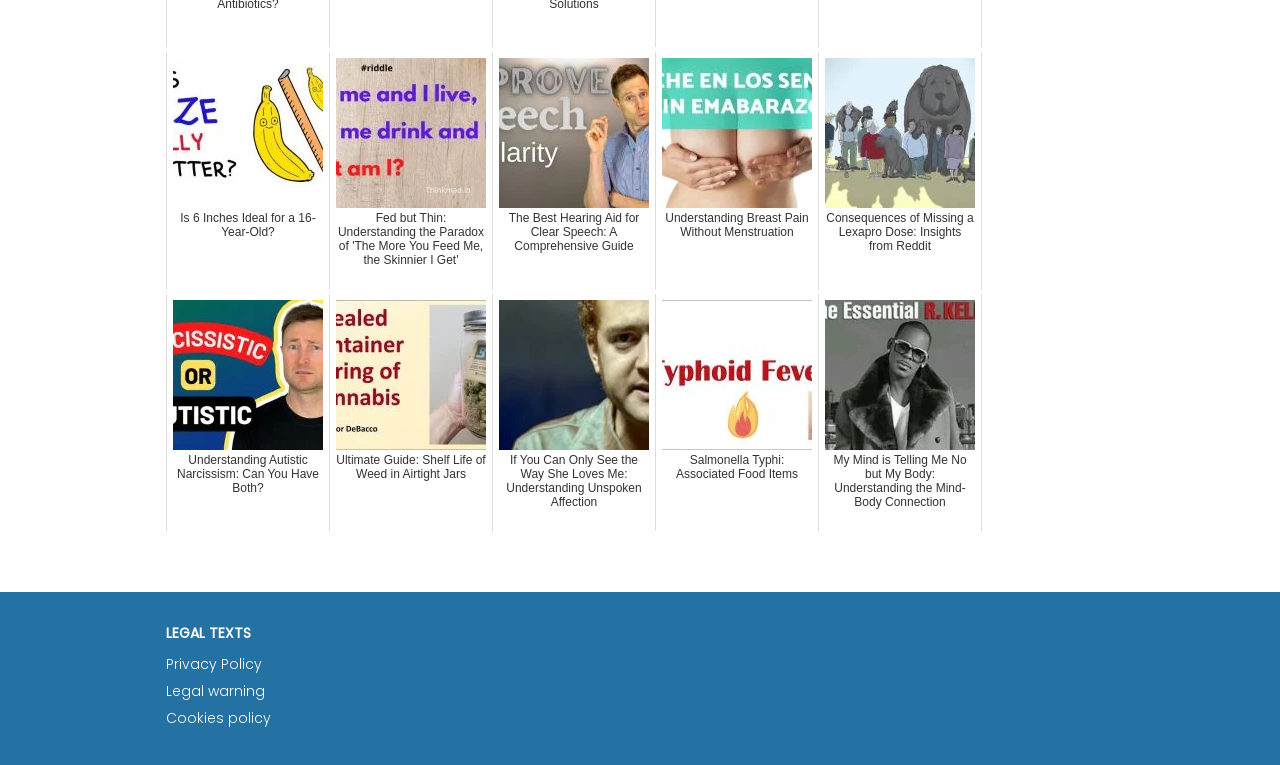What is the topic of the last link?
Provide a detailed answer to the question using information from the image.

I found the last link with the text 'Cookies policy'. This link is likely discussing the website's policy on cookies and how they are used.